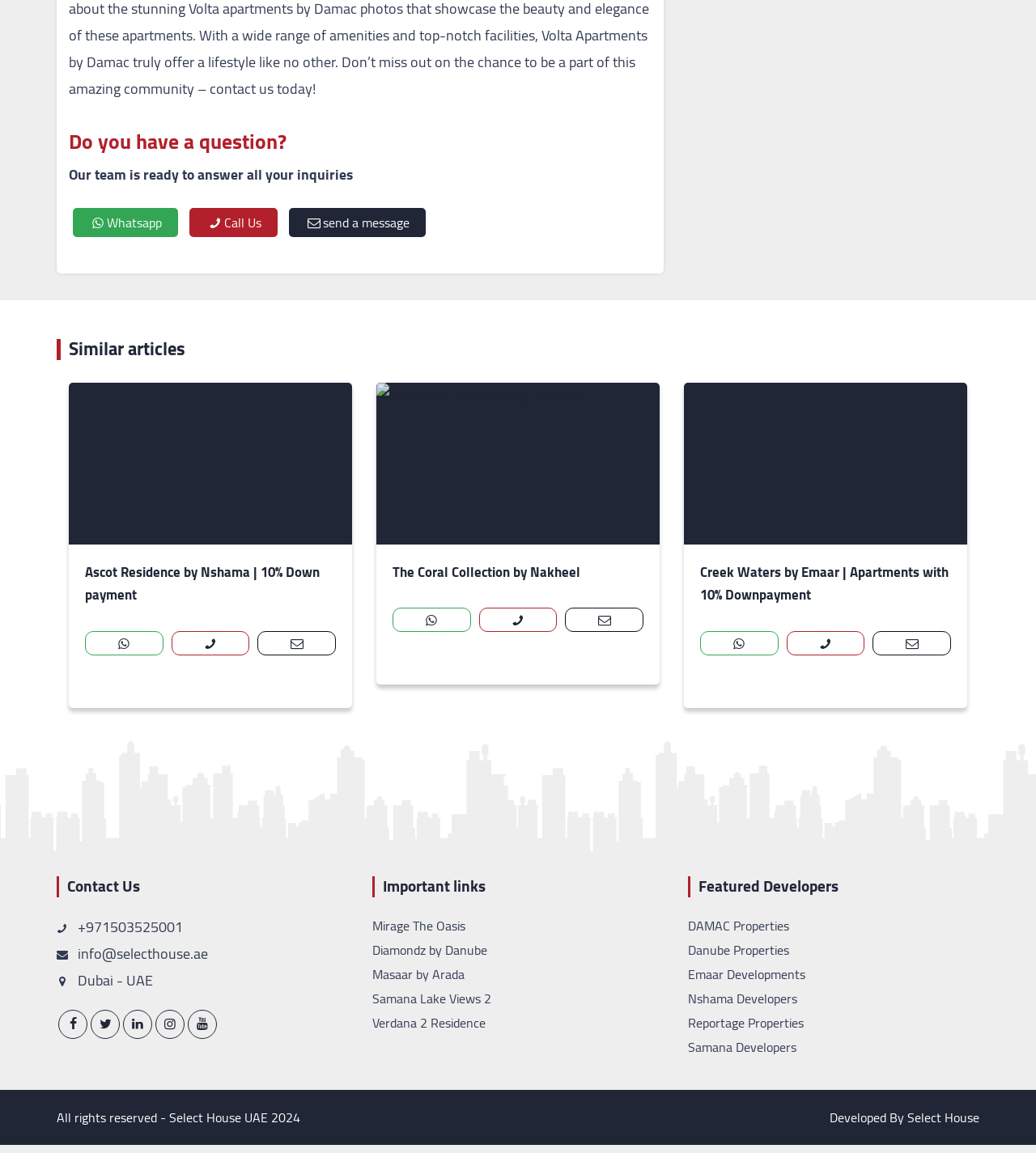Please identify the bounding box coordinates of the element's region that needs to be clicked to fulfill the following instruction: "Contact Us". The bounding box coordinates should consist of four float numbers between 0 and 1, i.e., [left, top, right, bottom].

[0.065, 0.756, 0.135, 0.781]